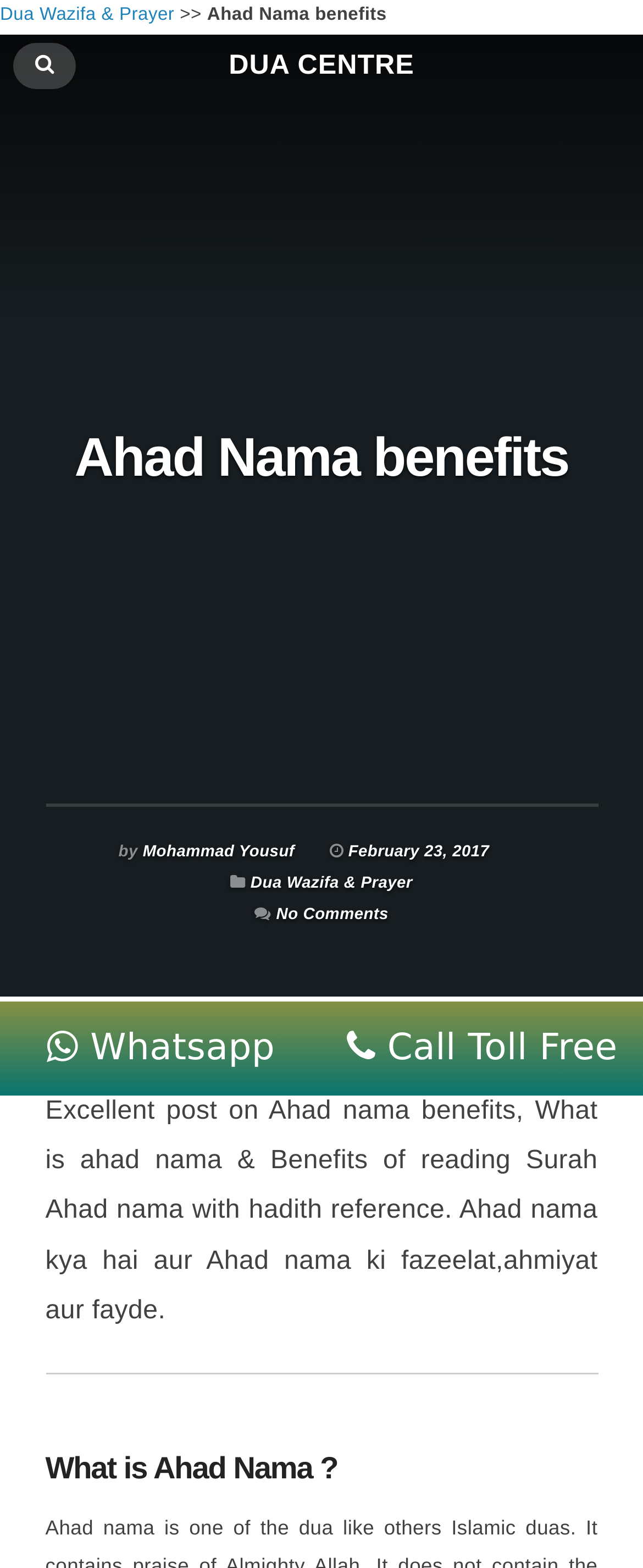Detail the various sections and features of the webpage.

The webpage appears to be a blog post or article about the benefits of Ahad Nama, a Surah in the Quran. At the top of the page, there are three links: "DUA CENTRE" on the right, a Facebook icon on the left, and "Dua Wazifa & Prayer" on the left. Below these links, there is a heading that reads "Ahad Nama benefits" in a prominent font size.

The main content of the page starts with a brief introduction or summary of the article, which is not explicitly stated. Below this, there is a byline that reads "by Mohammad Yousuf" and a date "February 23, 2017". 

On the right side of the page, there are two links: "Dua Wazifa & Prayer" and "No Comments". The "No Comments" link has a dropdown or expandable section that contains a brief summary of the article, which discusses the benefits of reading Surah Ahad nama with hadith reference. 

Below this section, there is a horizontal separator line, followed by a heading that reads "What is Ahad Nama?". At the bottom of the page, there are two links: "Whatsapp" on the left and "Call Toll Free" on the right.